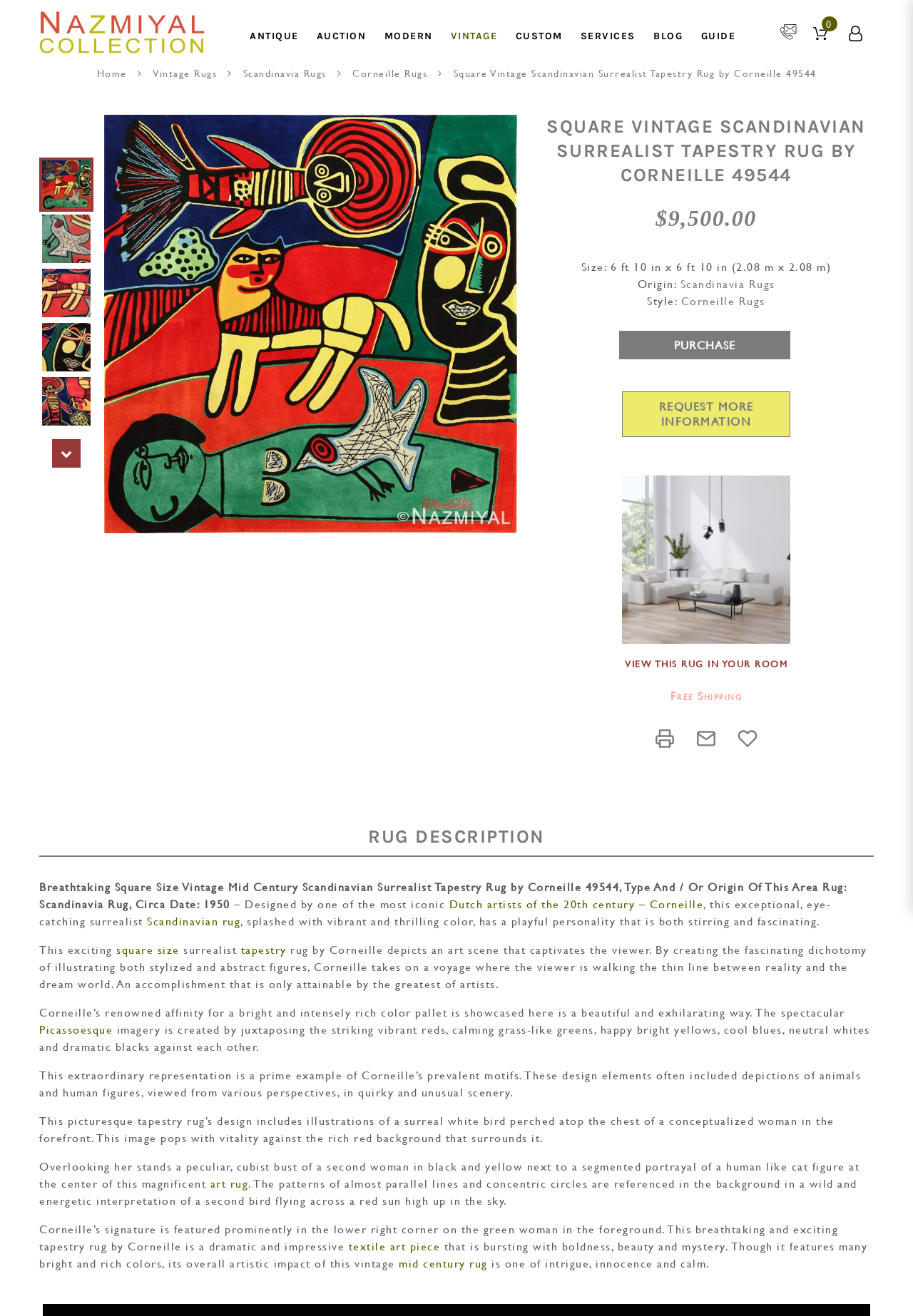Determine the bounding box coordinates of the clickable region to execute the instruction: "Click on the 'Corneille Rugs' link". The coordinates should be four float numbers between 0 and 1, denoted as [left, top, right, bottom].

[0.746, 0.222, 0.838, 0.235]